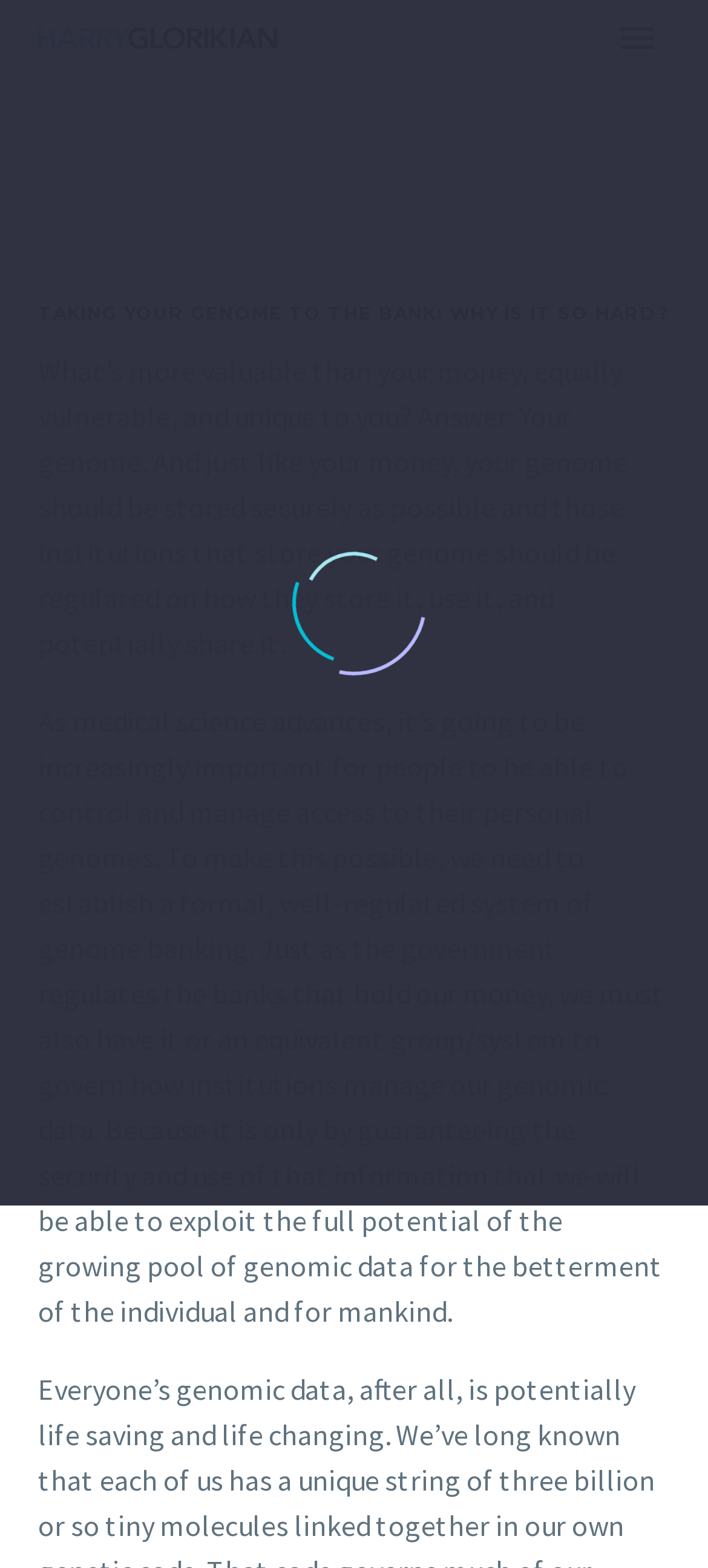Determine the bounding box of the UI element mentioned here: "name="s" placeholder="Start typing to search..."". The coordinates must be in the format [left, top, right, bottom] with values ranging from 0 to 1.

[0.0, 0.769, 1.0, 0.83]